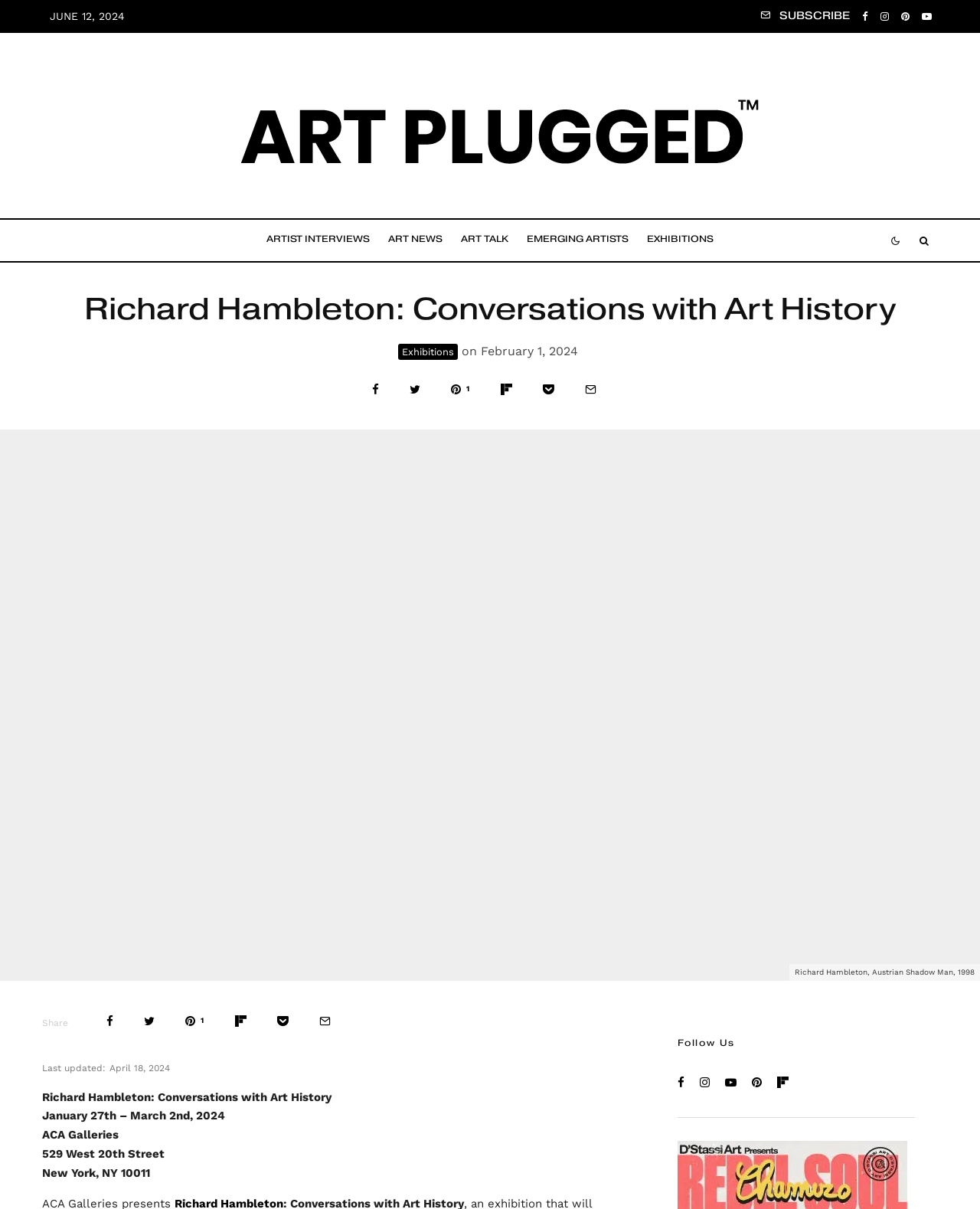Please provide the bounding box coordinates for the UI element as described: "Exhibitions". The coordinates must be four floats between 0 and 1, represented as [left, top, right, bottom].

[0.651, 0.182, 0.738, 0.216]